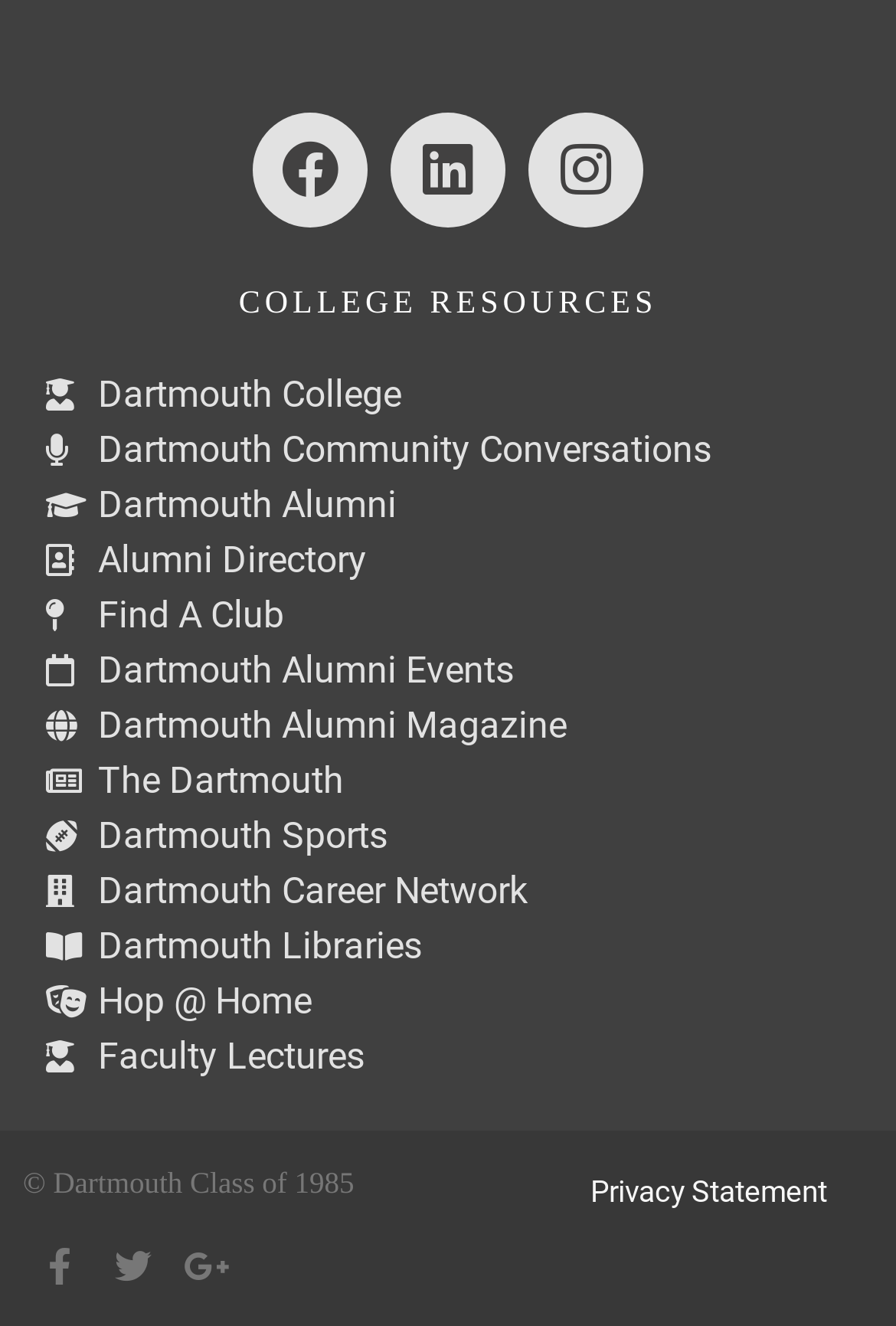Please respond to the question using a single word or phrase:
What is the purpose of the 'Send Us News!' link?

To submit news